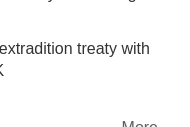Provide a comprehensive description of the image.

The image accompanies a news article titled "Floating piano show held on French lake." This event features a unique performance on a lake, showcasing a piano displayed on a floating platform amidst scenic surroundings. The article likely describes the setting, the artistry involved, and the public’s reaction to this innovative musical presentation. Below the image, there are links to more information about the event, reinforcing the article's invitation for readers to engage further with the story.